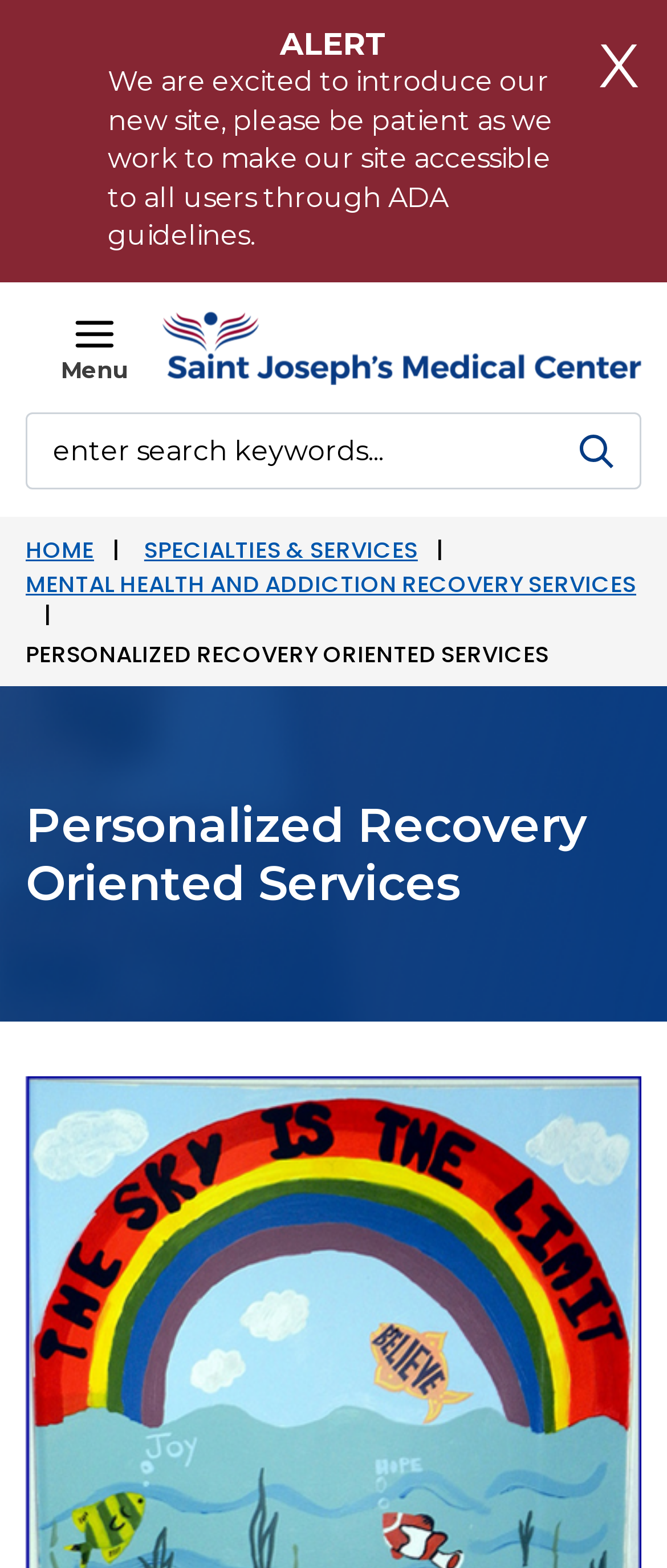Find the bounding box of the web element that fits this description: "Menu".

[0.038, 0.198, 0.244, 0.246]